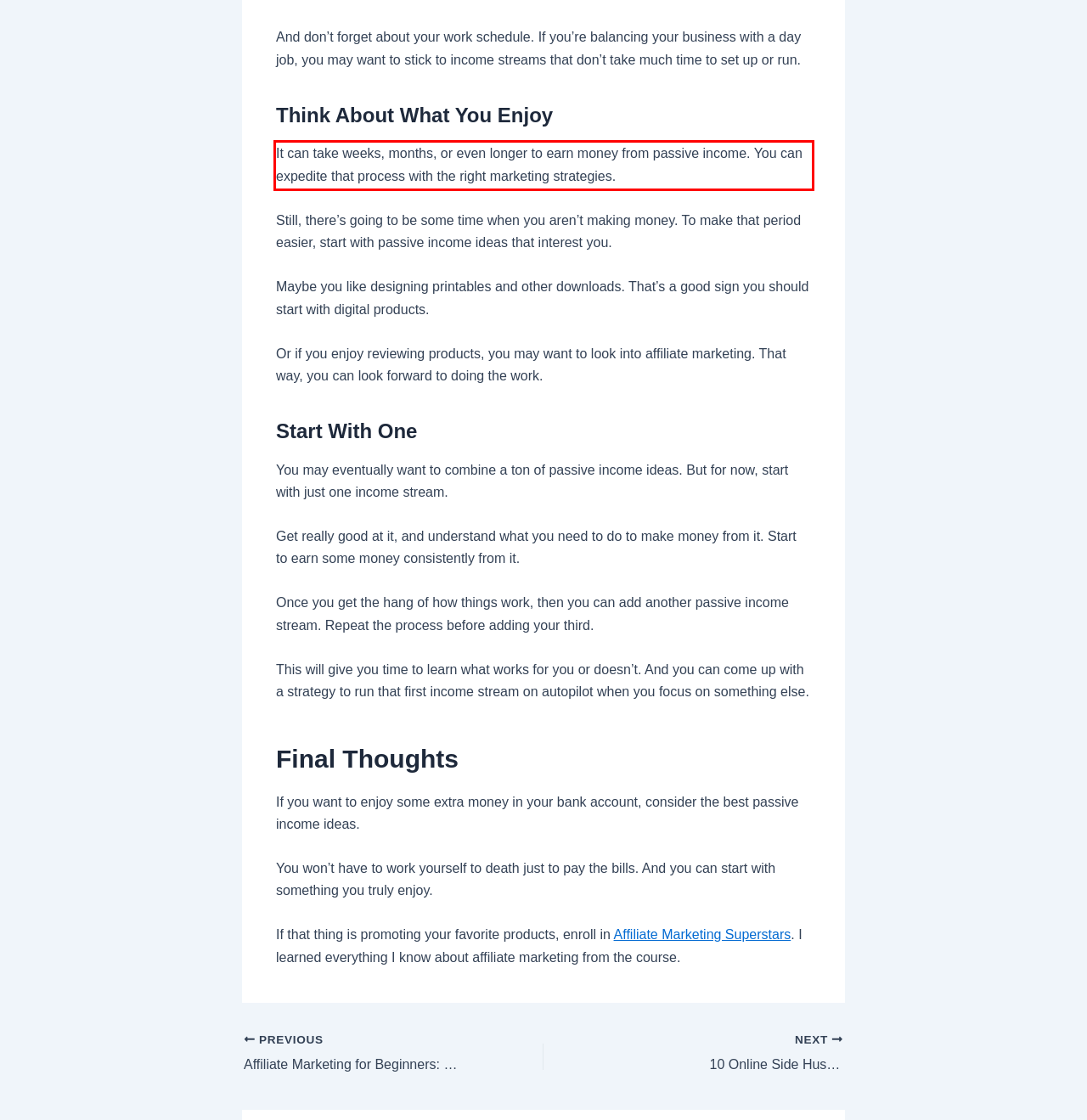Using the webpage screenshot, recognize and capture the text within the red bounding box.

It can take weeks, months, or even longer to earn money from passive income. You can expedite that process with the right marketing strategies.